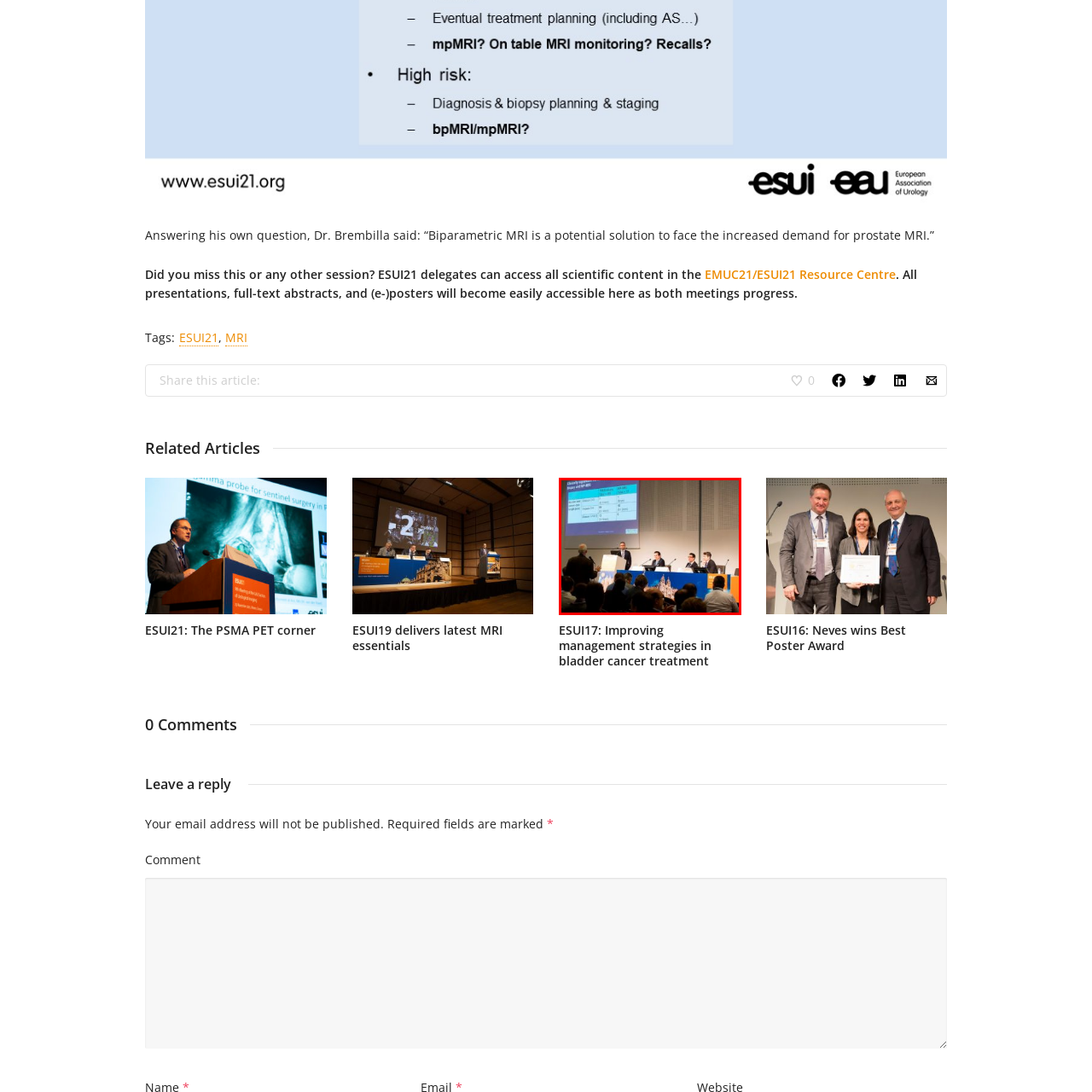Please examine the image highlighted by the red rectangle and provide a comprehensive answer to the following question based on the visual information present:
How many panelists are seated at the table?

The caption explicitly states that 'three panelists are seated at a table, each equipped with microphones', allowing us to determine the exact number of panelists.